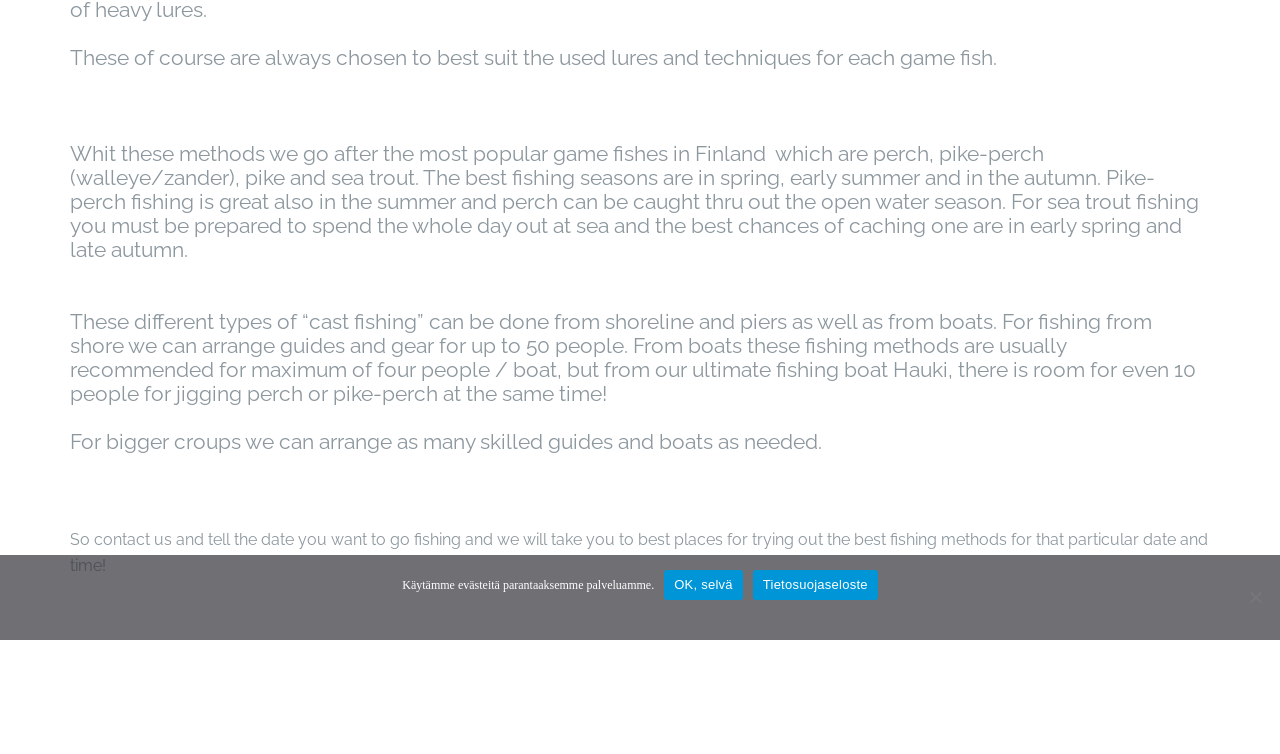Highlight the bounding box of the UI element that corresponds to this description: "AVAST Business Spot Management Review".

None